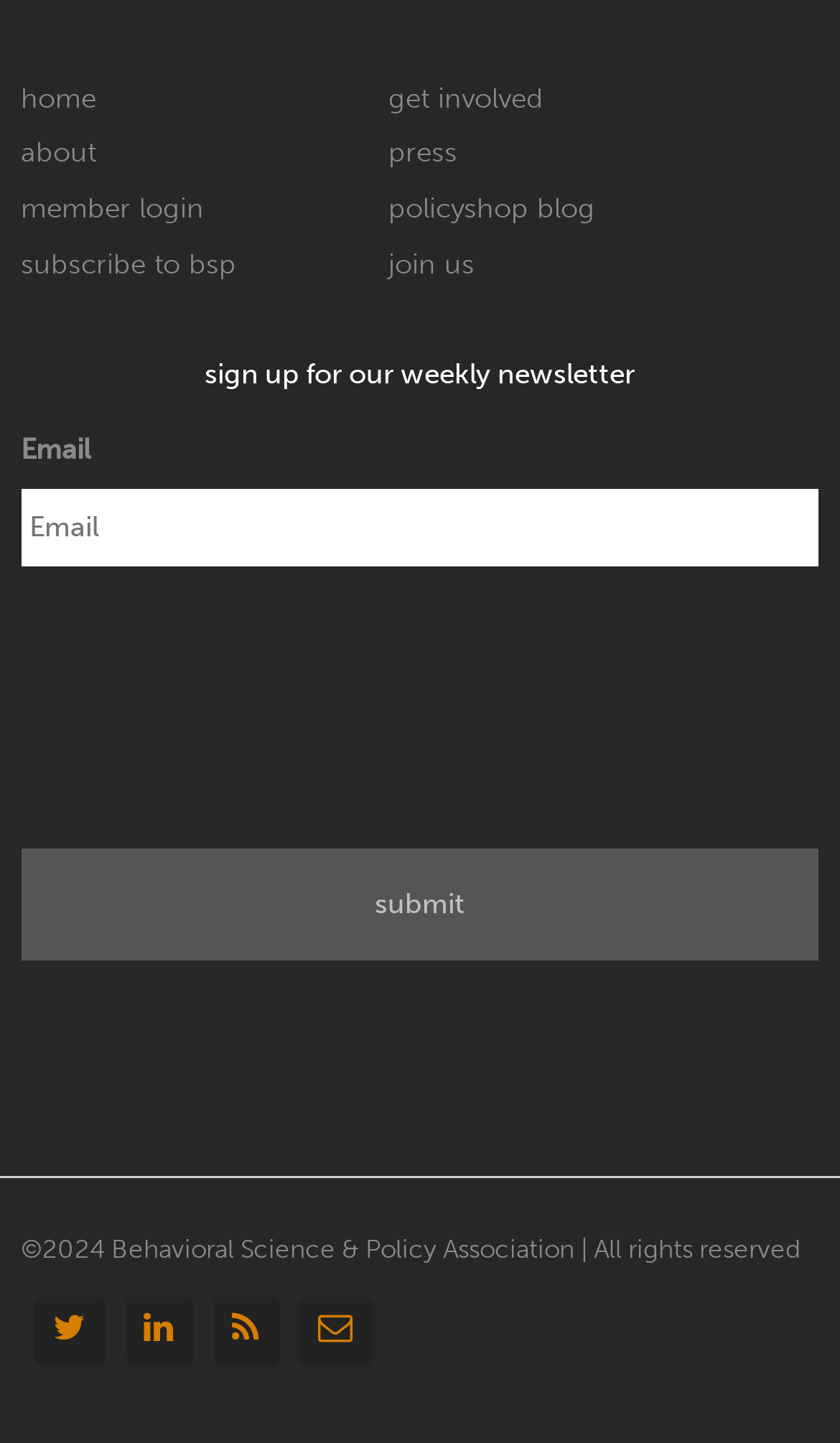Answer the question in a single word or phrase:
What is the function of the 'Submit' button?

Submit email